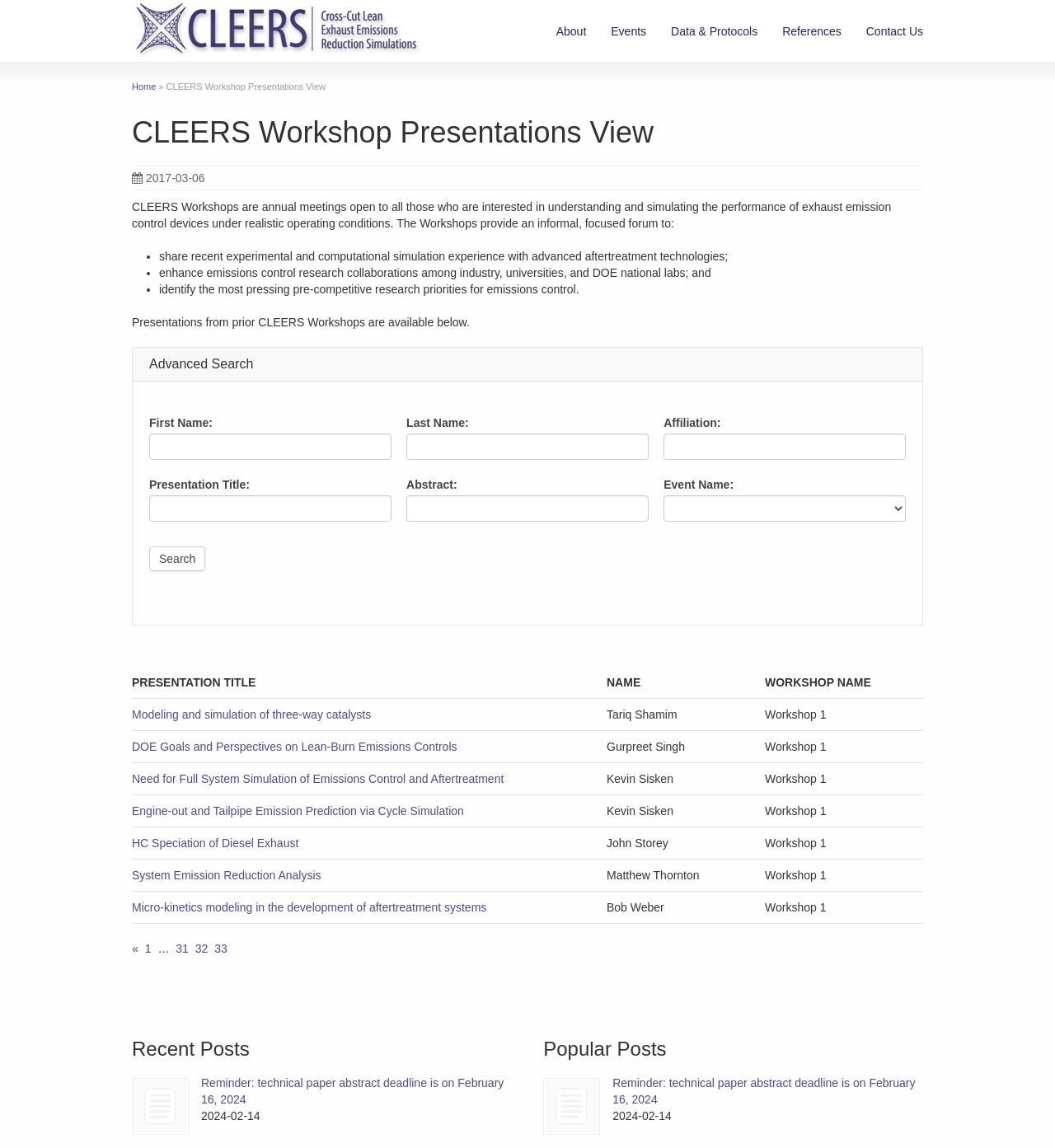Predict the bounding box coordinates of the area that should be clicked to accomplish the following instruction: "Filter by event name". The bounding box coordinates should consist of four float numbers between 0 and 1, i.e., [left, top, right, bottom].

[0.629, 0.431, 0.859, 0.454]